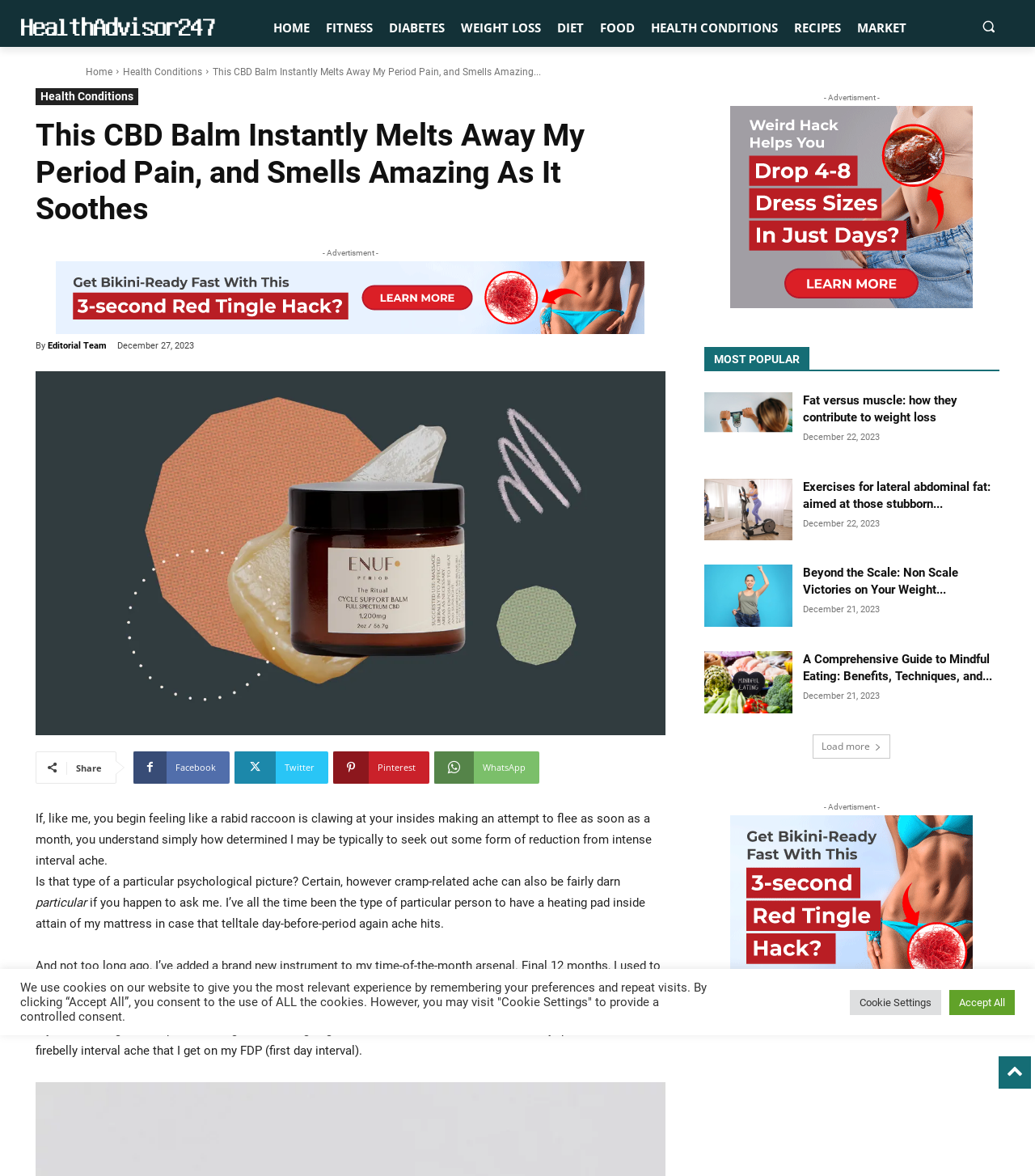Find the UI element described as: "p" and predict its bounding box coordinates. Ensure the coordinates are four float numbers between 0 and 1, [left, top, right, bottom].

None